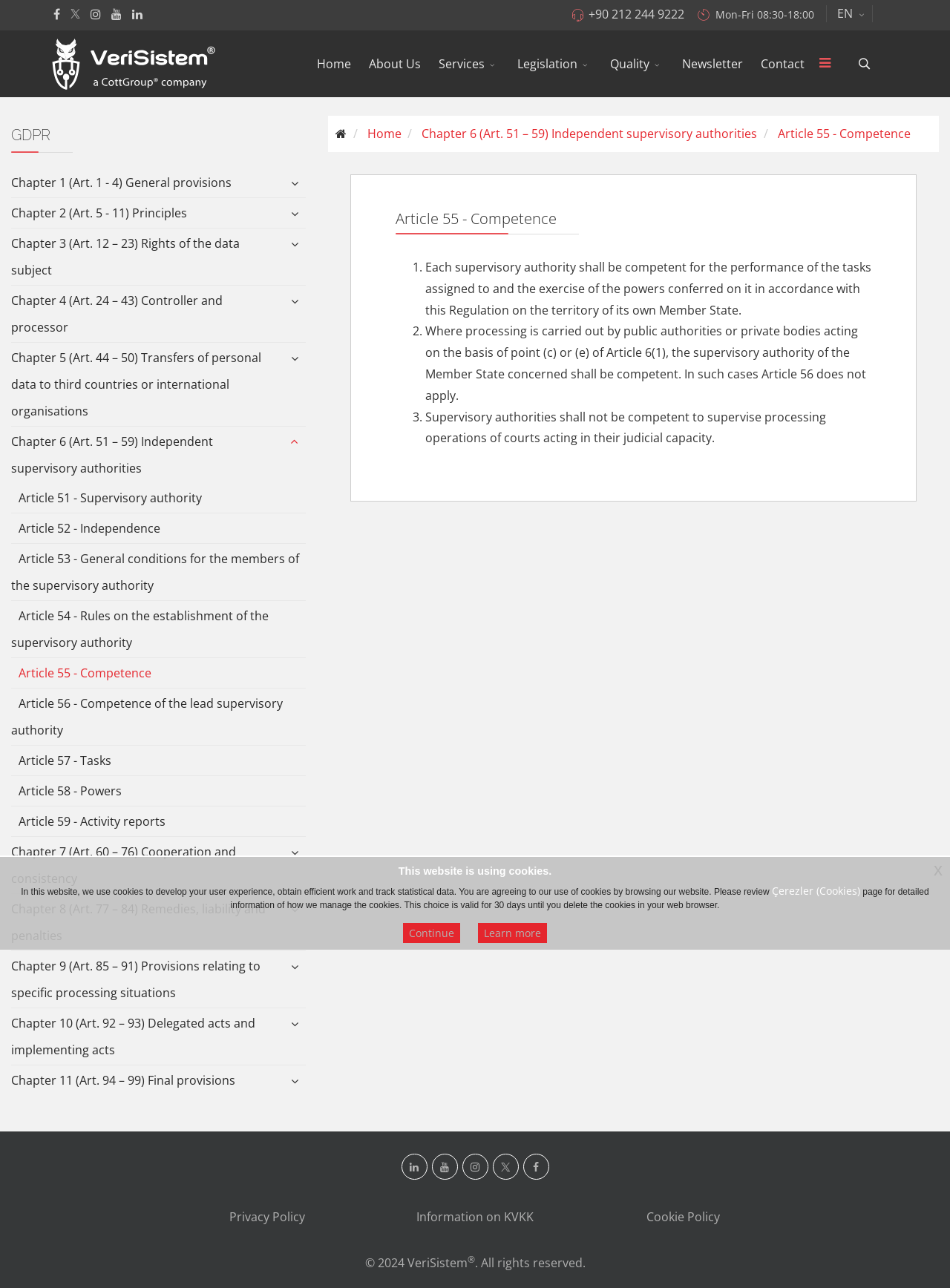Determine the bounding box coordinates of the clickable region to follow the instruction: "View Article 56".

[0.012, 0.535, 0.322, 0.579]